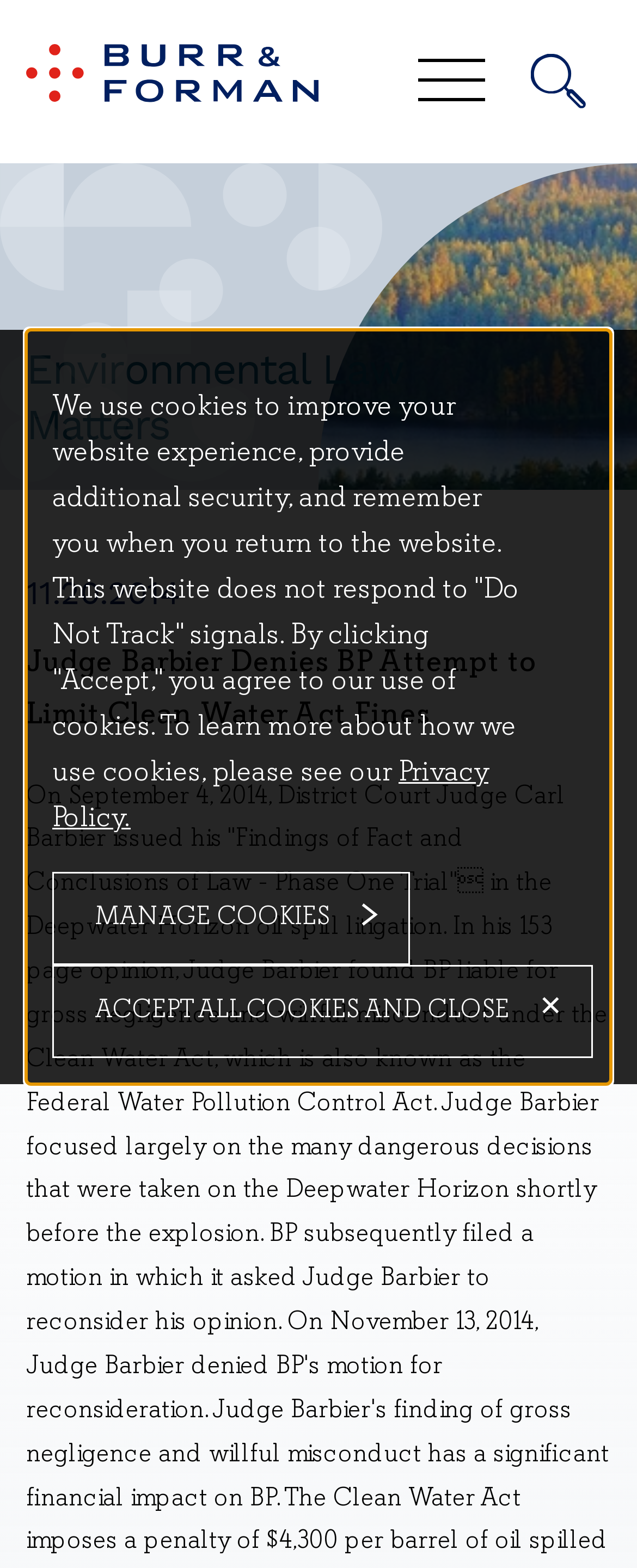Locate the bounding box coordinates of the clickable region necessary to complete the following instruction: "Open the Main Menu". Provide the coordinates in the format of four float numbers between 0 and 1, i.e., [left, top, right, bottom].

[0.218, 0.005, 0.5, 0.044]